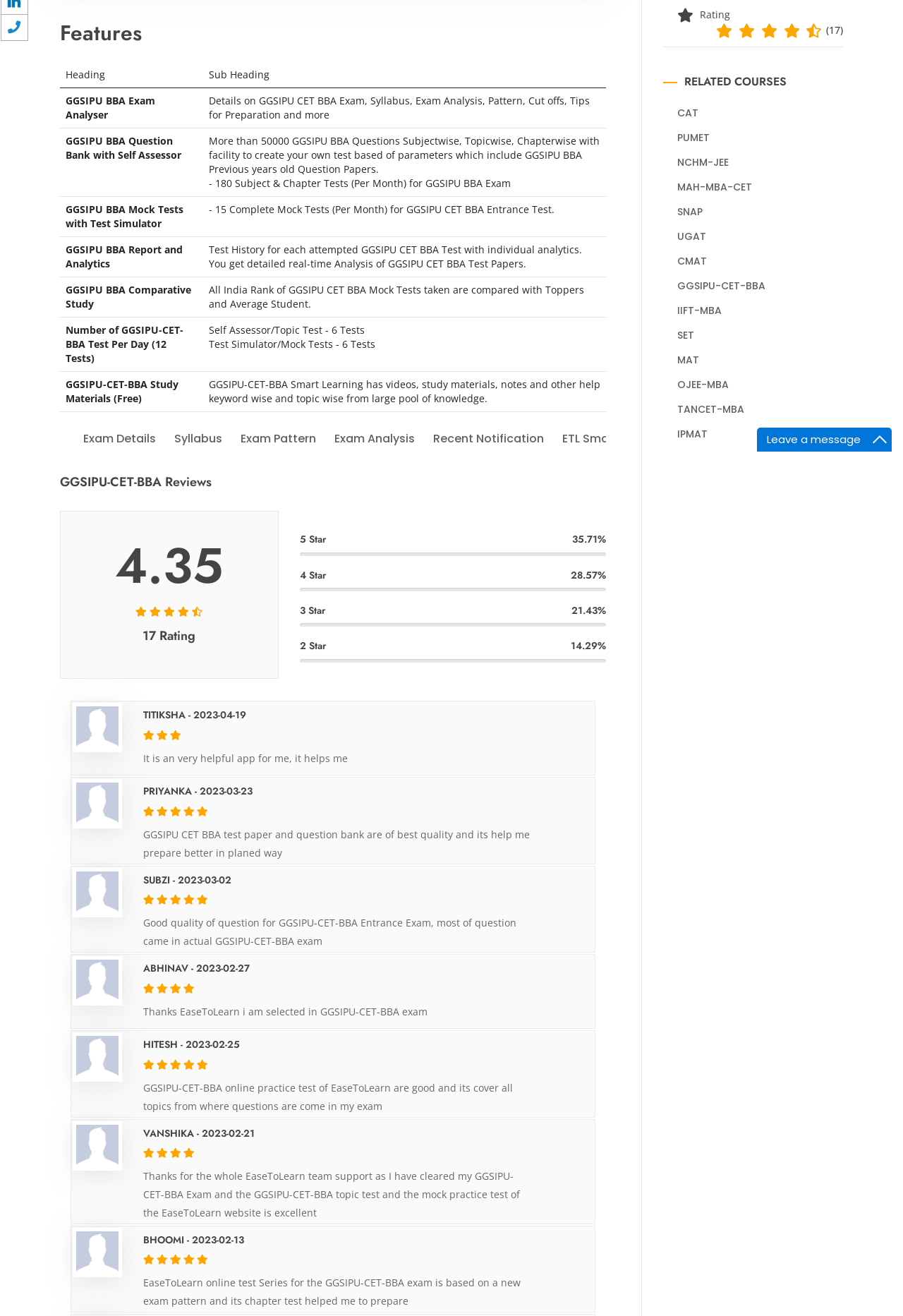Identify the bounding box coordinates for the UI element described by the following text: "May 2015". Provide the coordinates as four float numbers between 0 and 1, in the format [left, top, right, bottom].

None